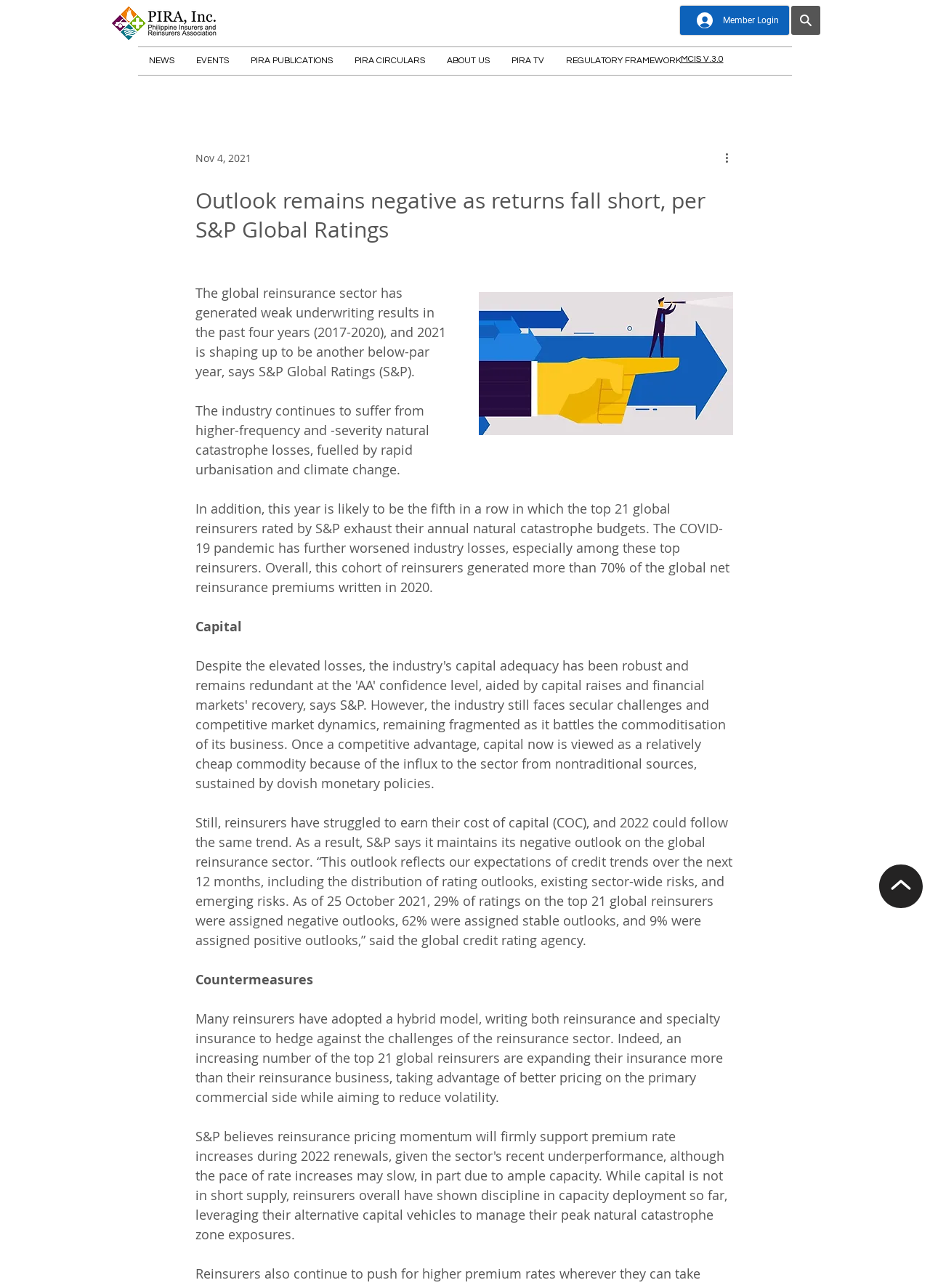What is the main challenge faced by reinsurers?
Give a detailed explanation using the information visible in the image.

According to the article, reinsurers have struggled to earn their cost of capital (COC), and 2022 could follow the same trend. This is mentioned in the paragraph that starts with 'Still, reinsurers have struggled to earn their cost of capital (COC)...'.